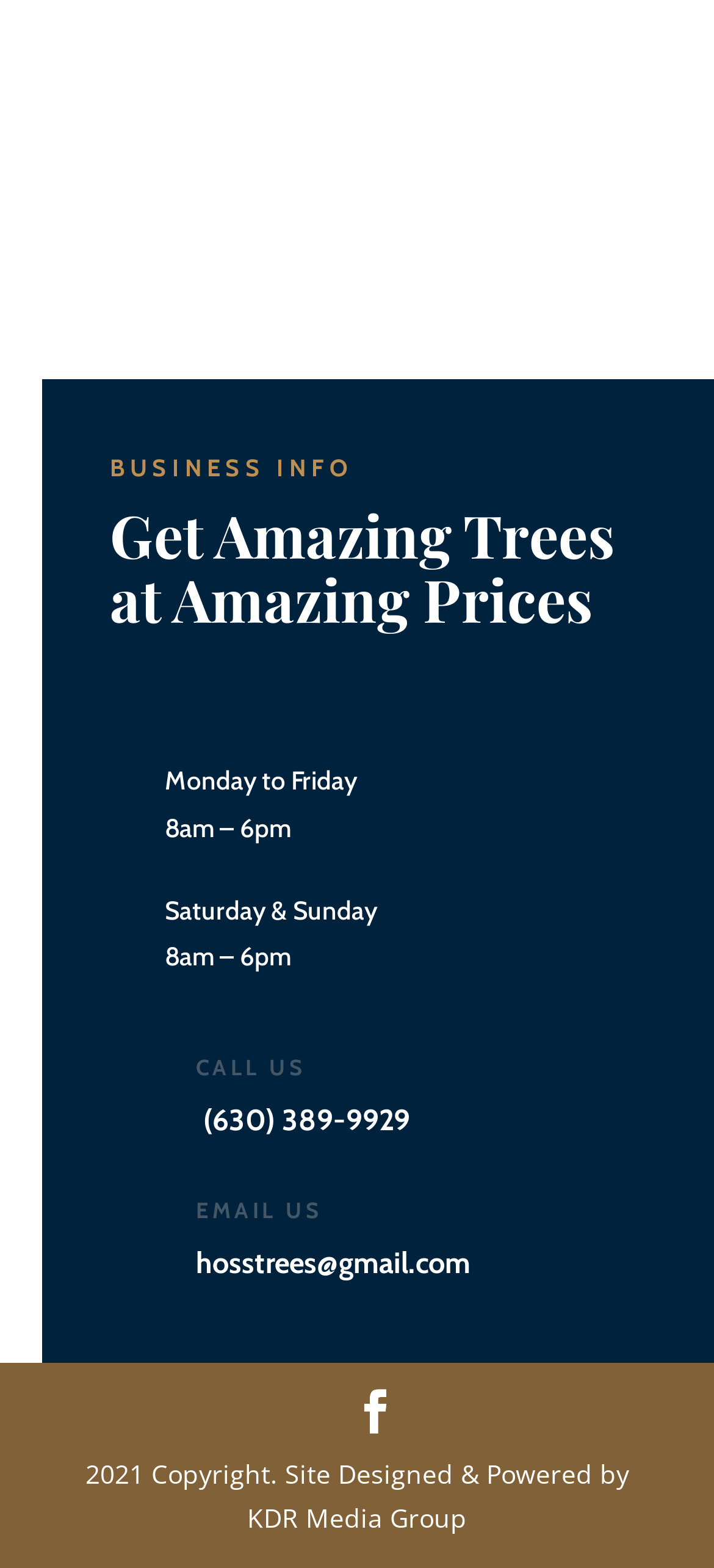Provide a single word or phrase answer to the question: 
What is the business name?

Host Trees